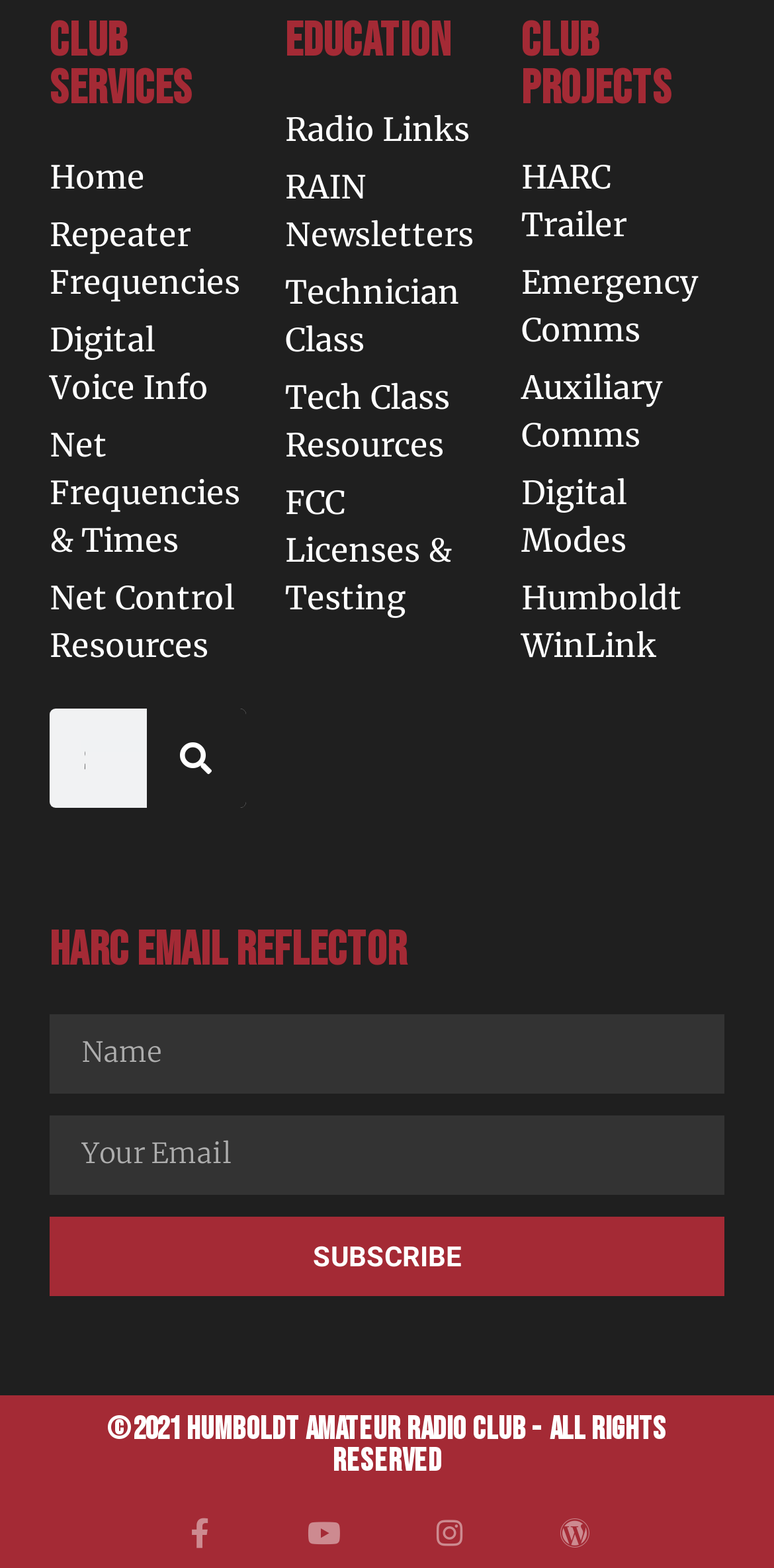How many social media links are at the bottom of the page?
Can you offer a detailed and complete answer to this question?

I counted the number of social media links at the bottom of the page, which are Facebook, Youtube, Instagram, and Wordpress.